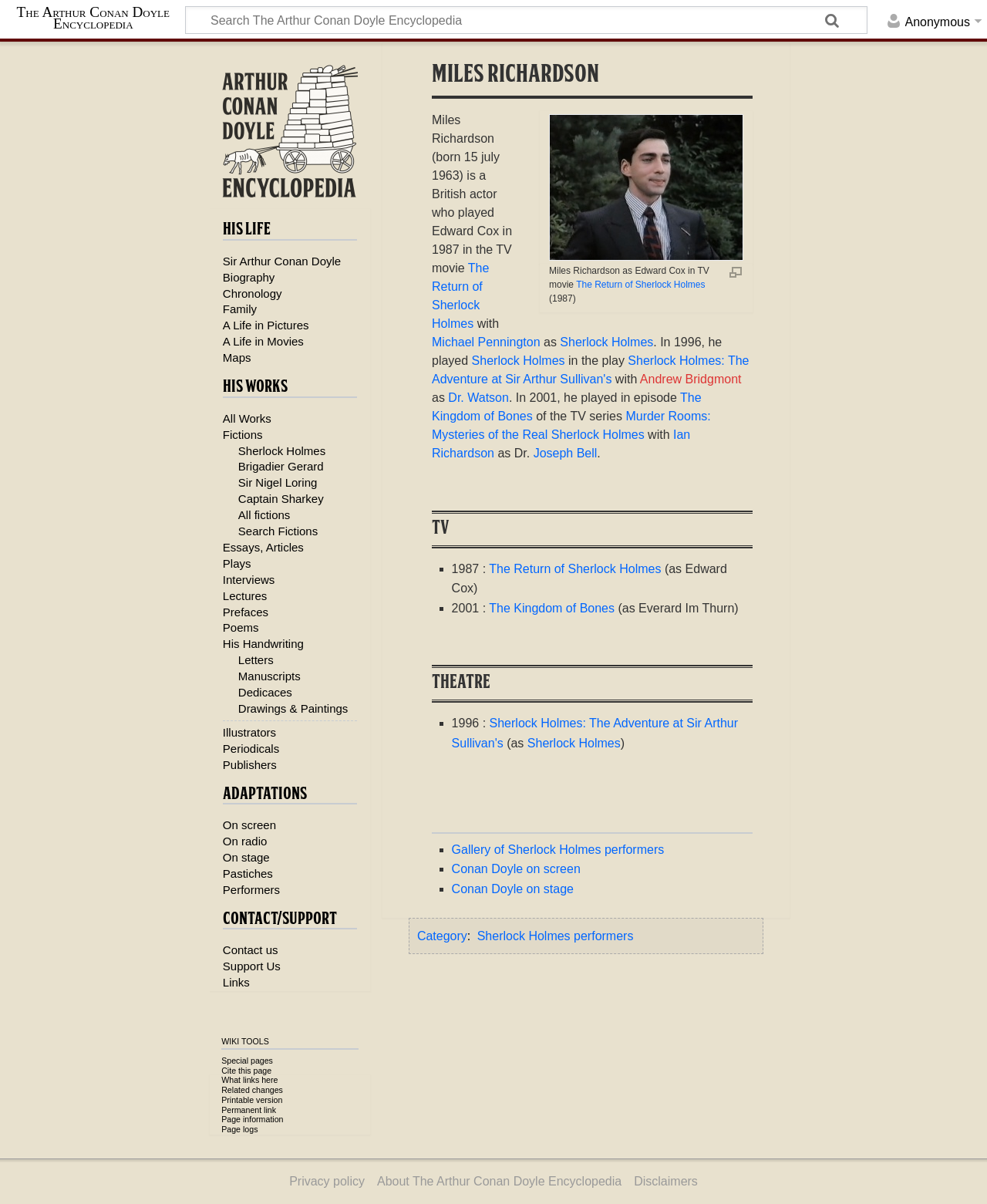Please locate the bounding box coordinates of the region I need to click to follow this instruction: "Visit the main page".

[0.225, 0.054, 0.362, 0.166]